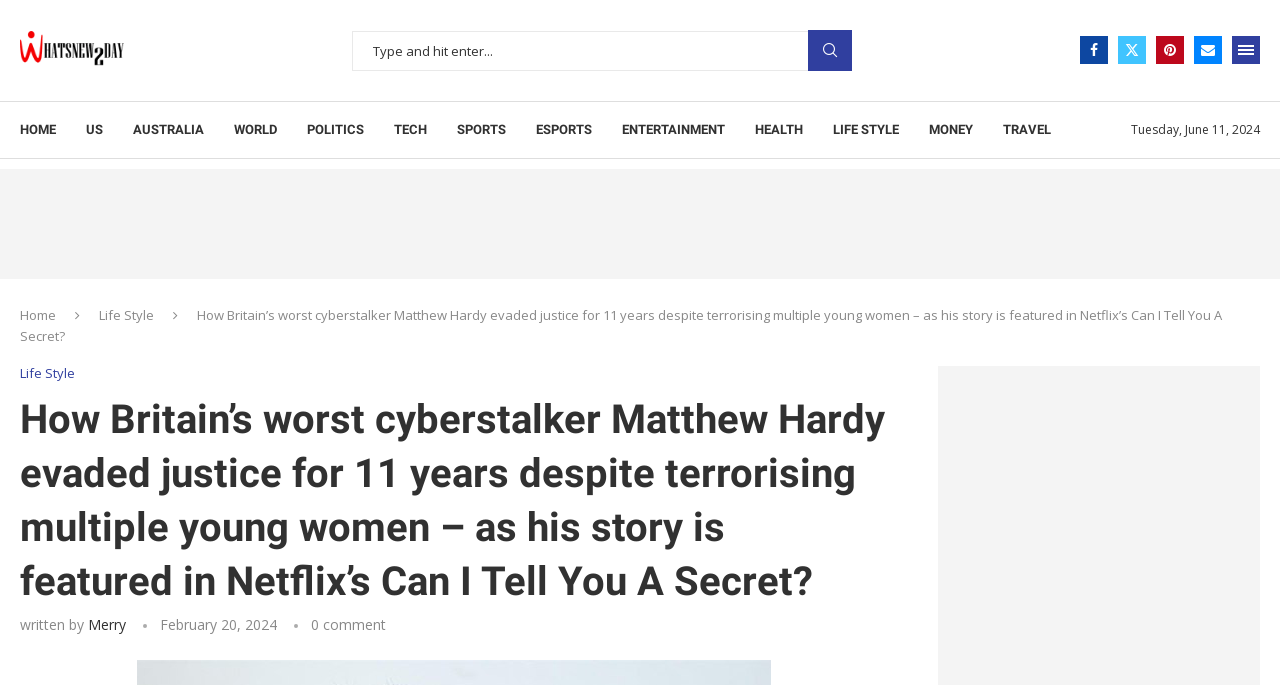Determine the bounding box coordinates of the region I should click to achieve the following instruction: "Go to the 'CONTACT' page". Ensure the bounding box coordinates are four float numbers between 0 and 1, i.e., [left, top, right, bottom].

None